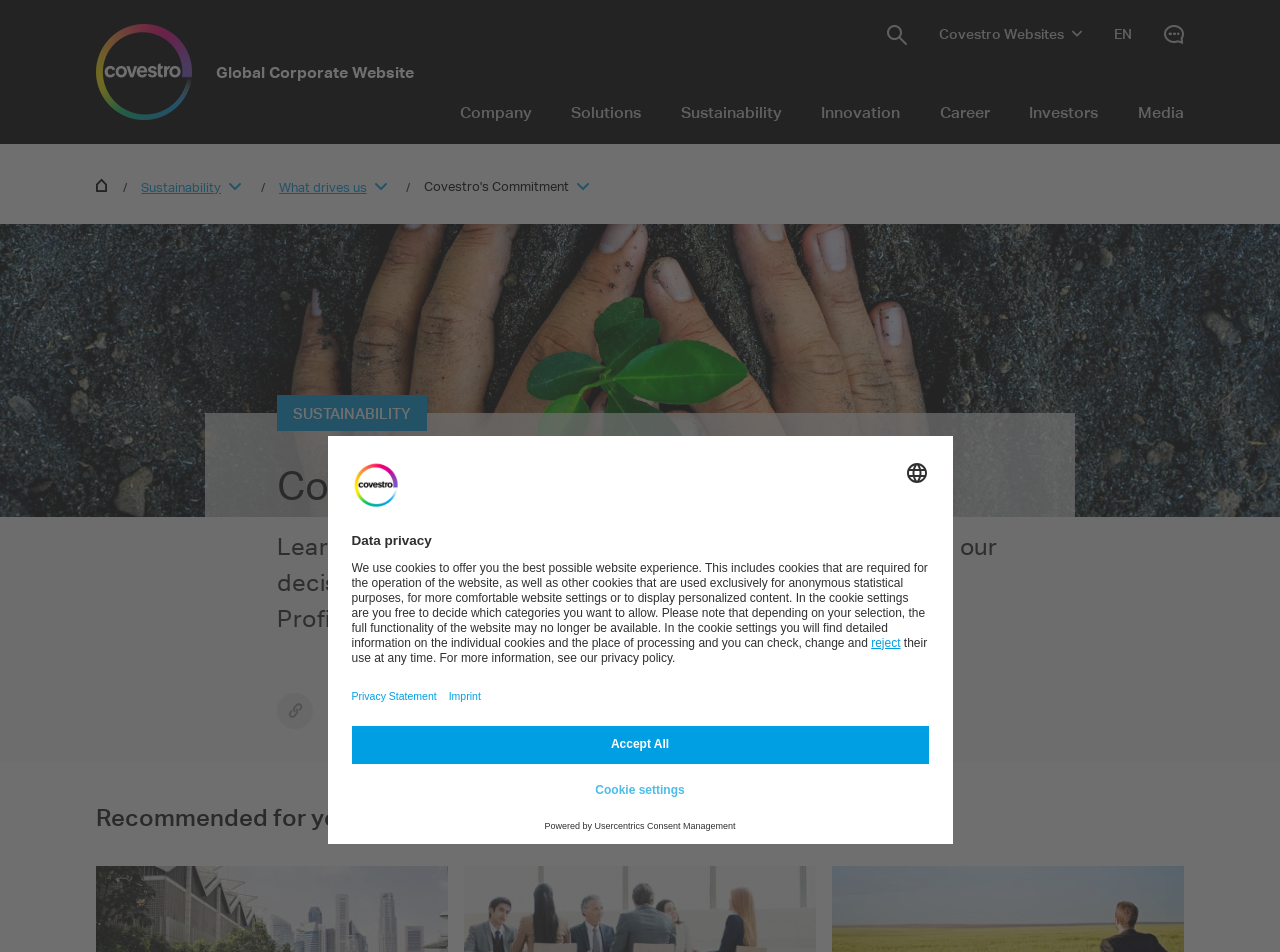Pinpoint the bounding box coordinates for the area that should be clicked to perform the following instruction: "Get more information about Covestro's commitment".

[0.217, 0.485, 0.783, 0.535]